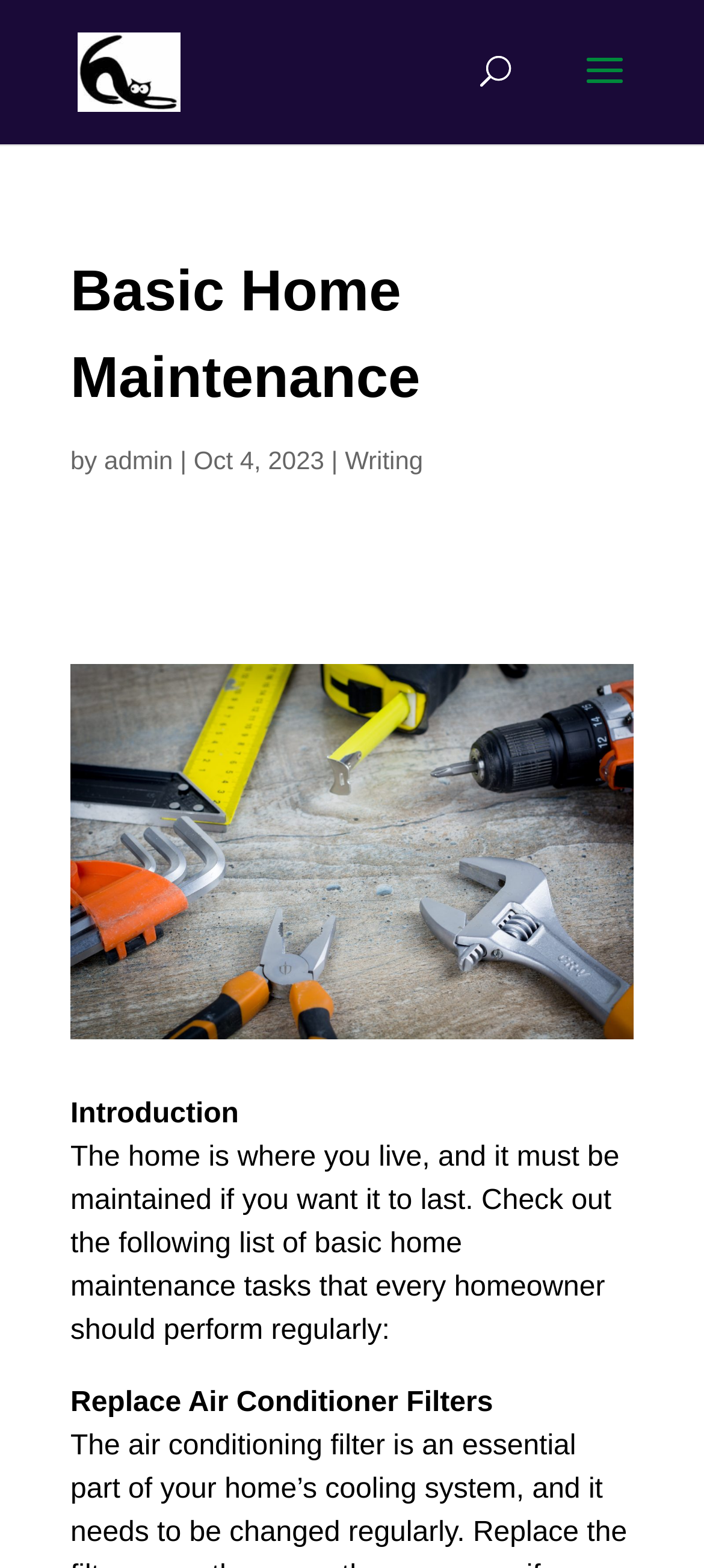When was the article published?
With the help of the image, please provide a detailed response to the question.

The publication date of the article can be found by looking at the text 'Oct 4, 2023' which indicates the date the article was published.